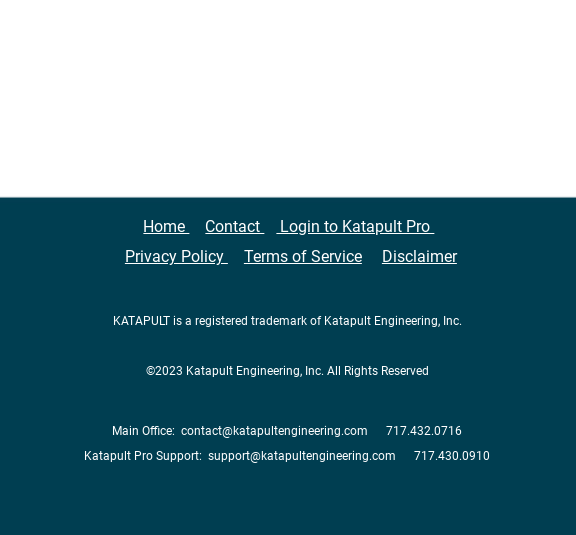Please reply with a single word or brief phrase to the question: 
What is the purpose of the footer section?

Navigational aid and branding